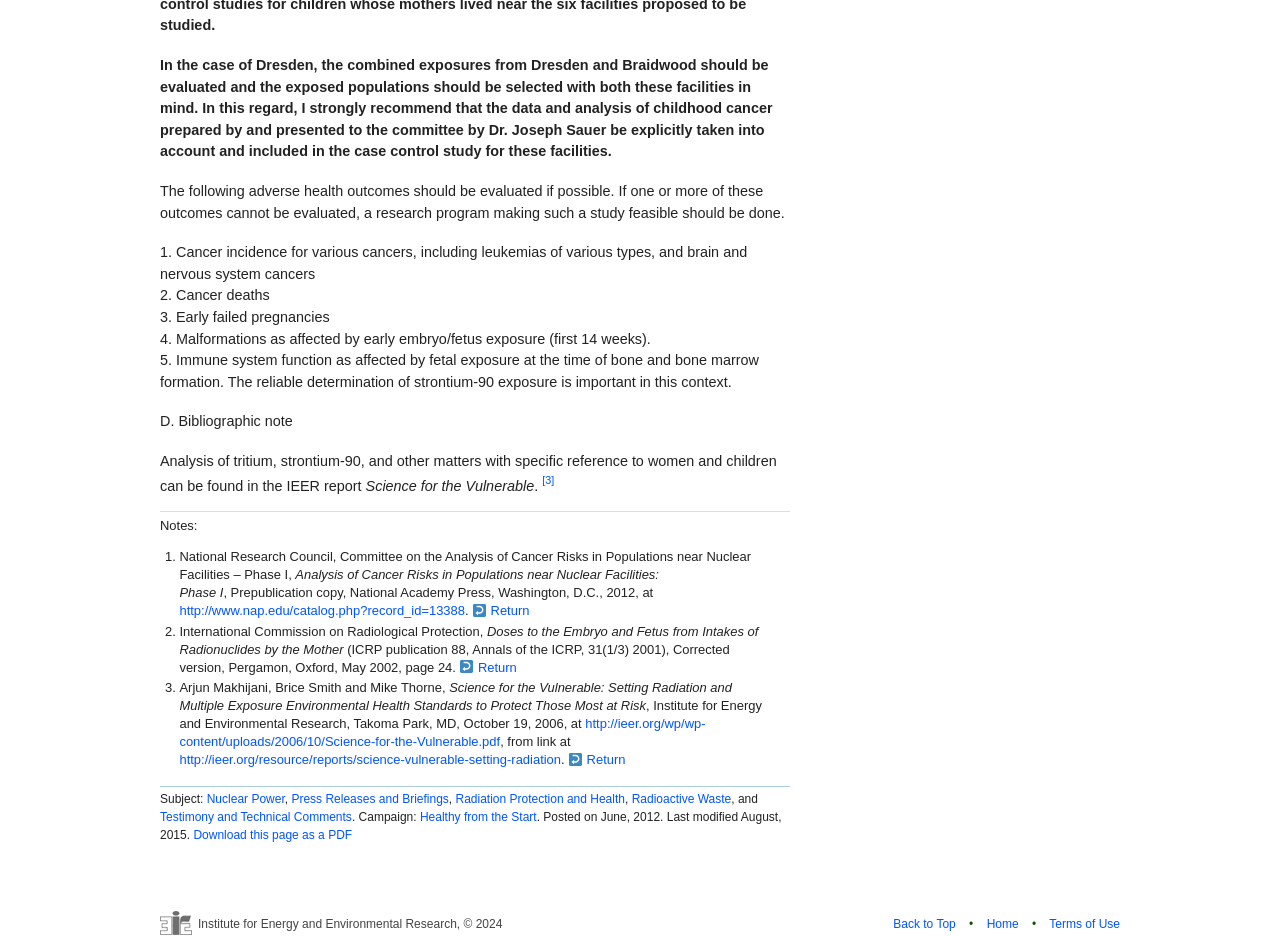What is the name of the organization that published the report?
Please provide a detailed answer to the question.

The organization that published the report 'Science for the Vulnerable' is the Institute for Energy and Environmental Research (IEER). This is mentioned in the text as the publisher of the report.